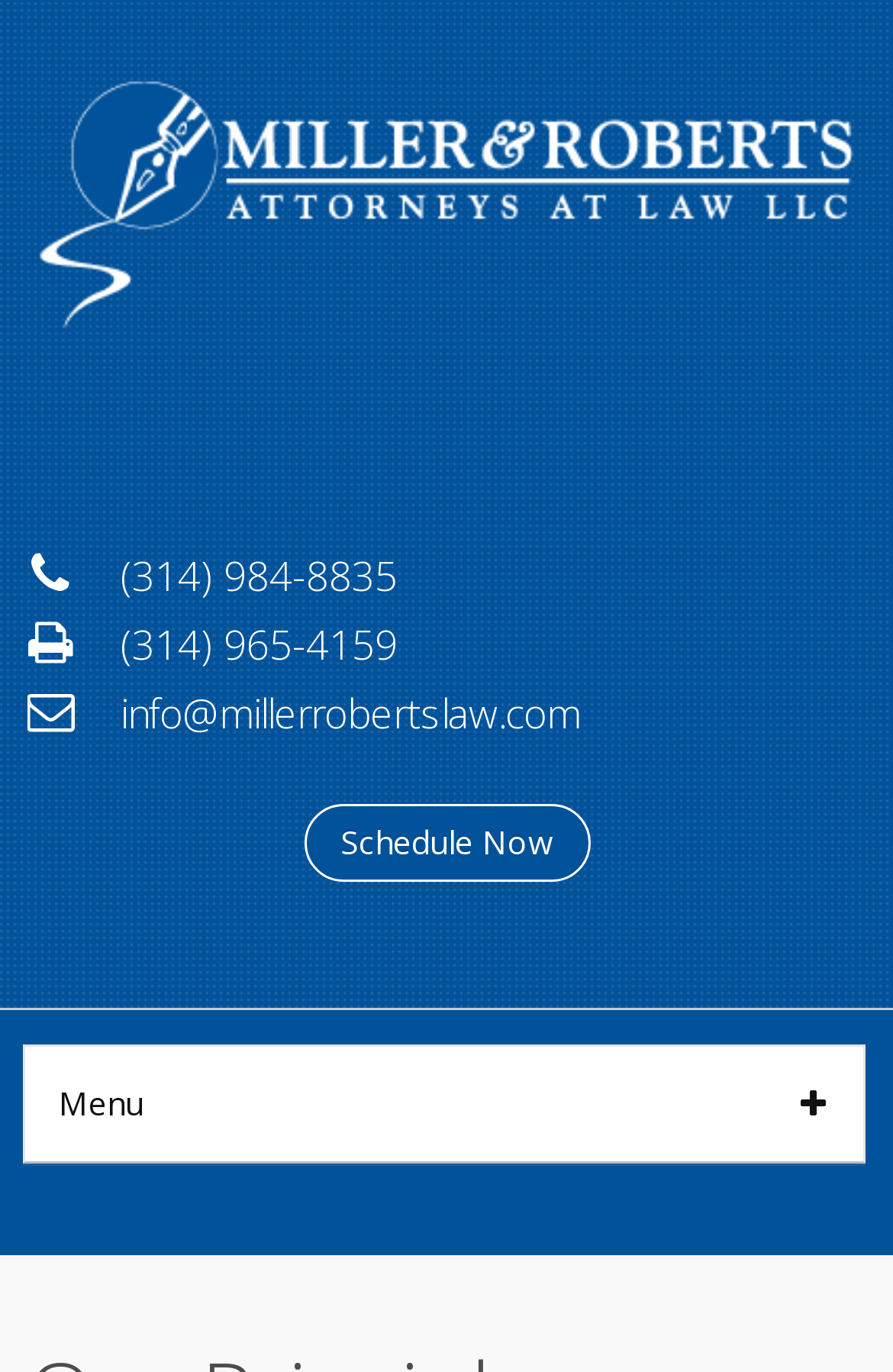What is the phone number of Miller & Roberts Law?
Examine the webpage screenshot and provide an in-depth answer to the question.

I found the phone number by looking at the table layout on the webpage, where I saw a row with a phone icon and the text '(314) 984-8835' next to it.